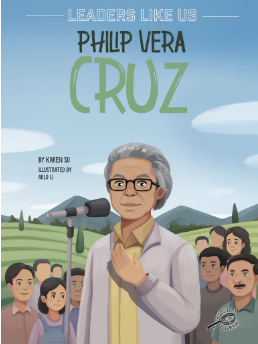What is the background of the illustration?
Deliver a detailed and extensive answer to the question.

The background of the illustration features rolling green hills and a bright blue sky, which enhances the sense of community and hope central to the themes of the book.